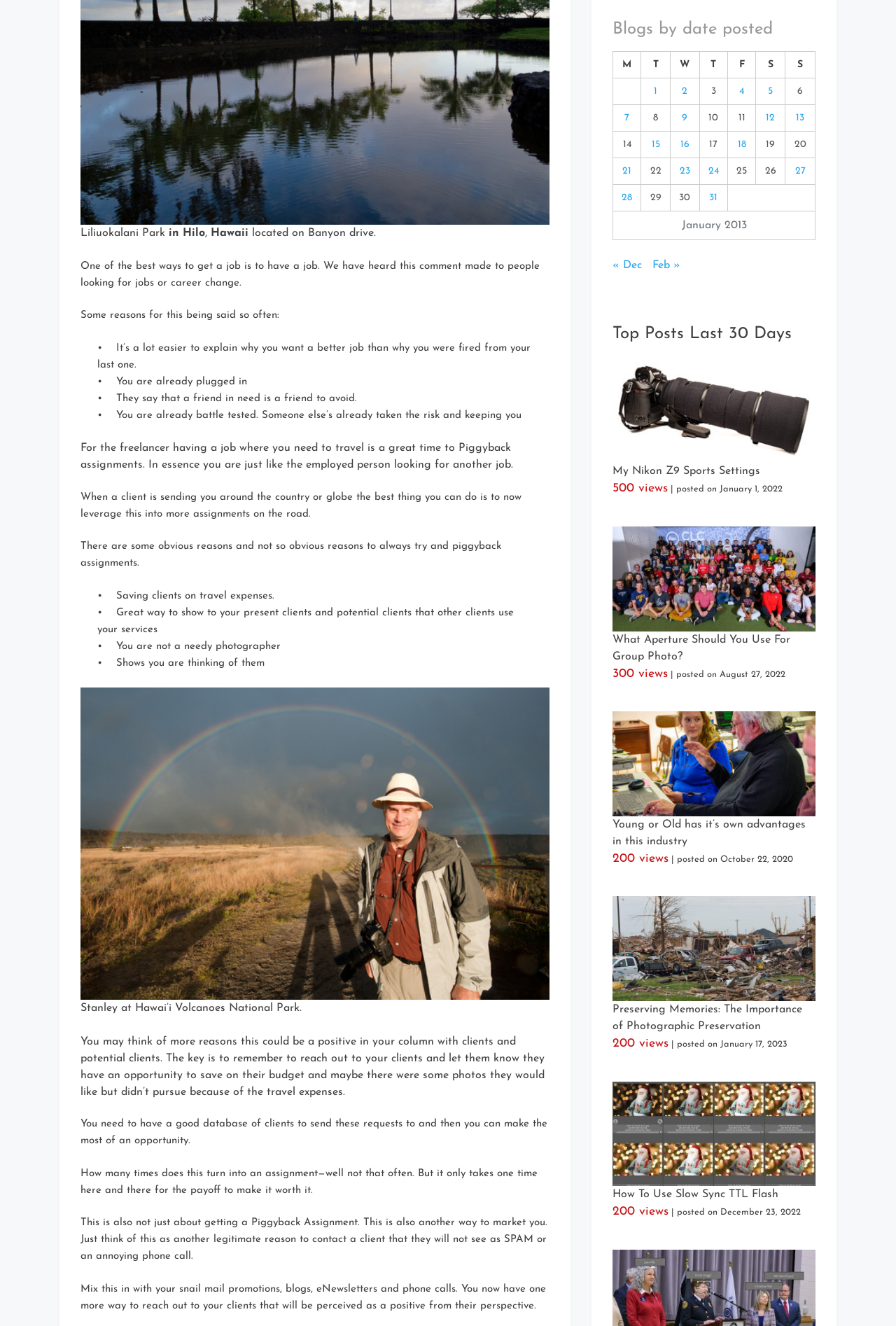Provide the bounding box coordinates of the HTML element this sentence describes: "My Nikon Z9 Sports Settings". The bounding box coordinates consist of four float numbers between 0 and 1, i.e., [left, top, right, bottom].

[0.684, 0.351, 0.848, 0.36]